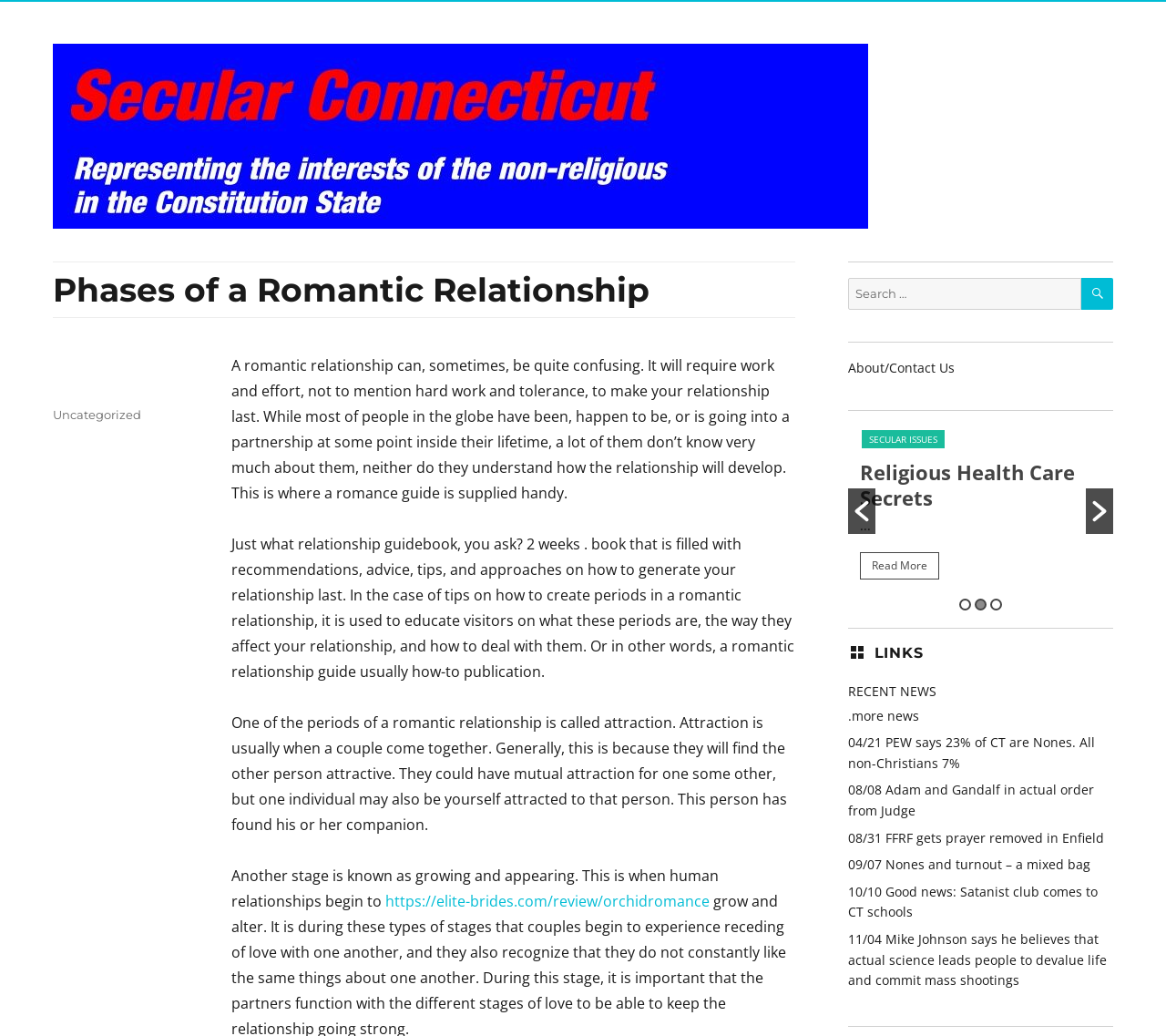Determine the main headline of the webpage and provide its text.

Phases of a Romantic Relationship